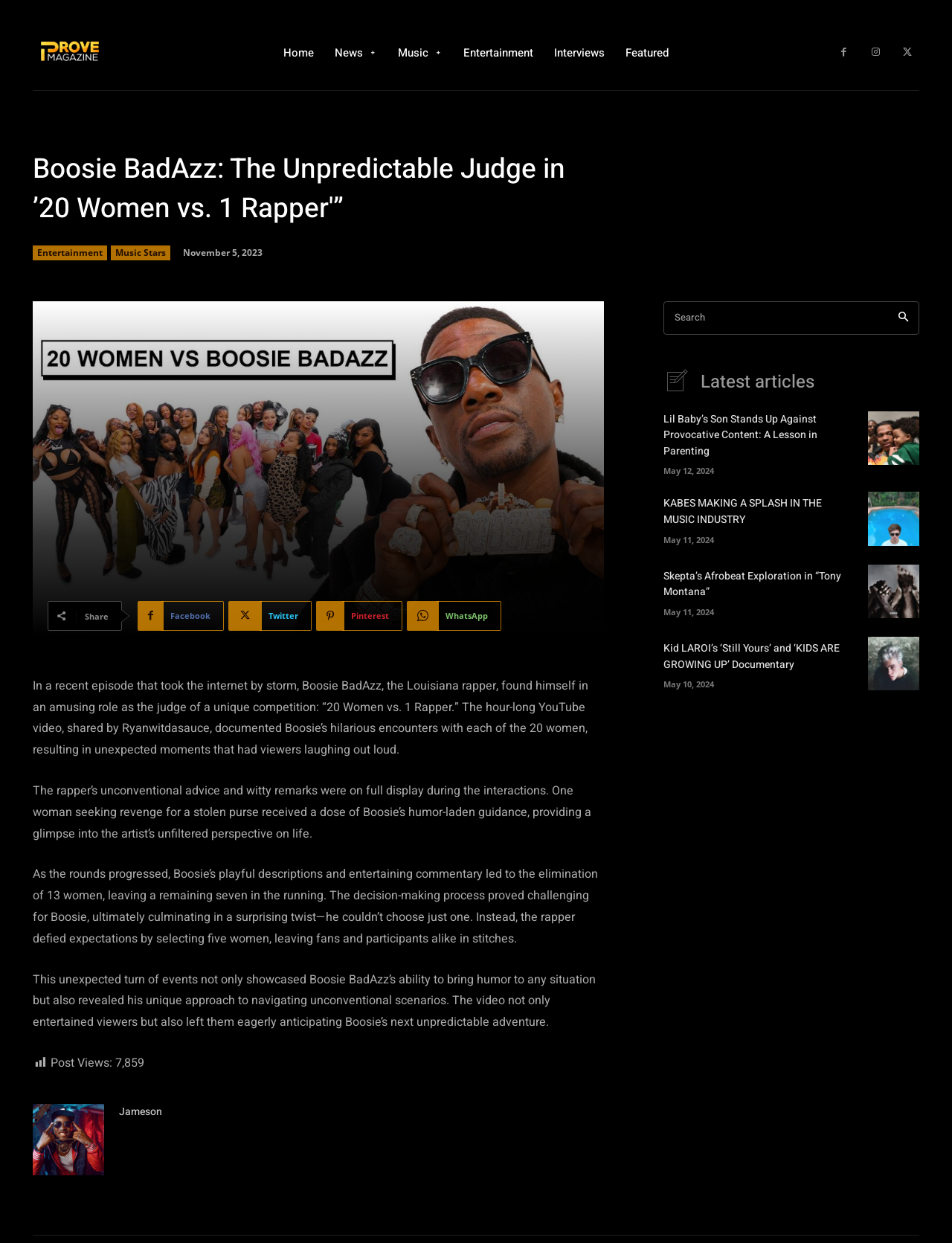Provide the bounding box coordinates of the HTML element described by the text: "parent_node: Search name="s" placeholder=""".

[0.697, 0.242, 0.932, 0.269]